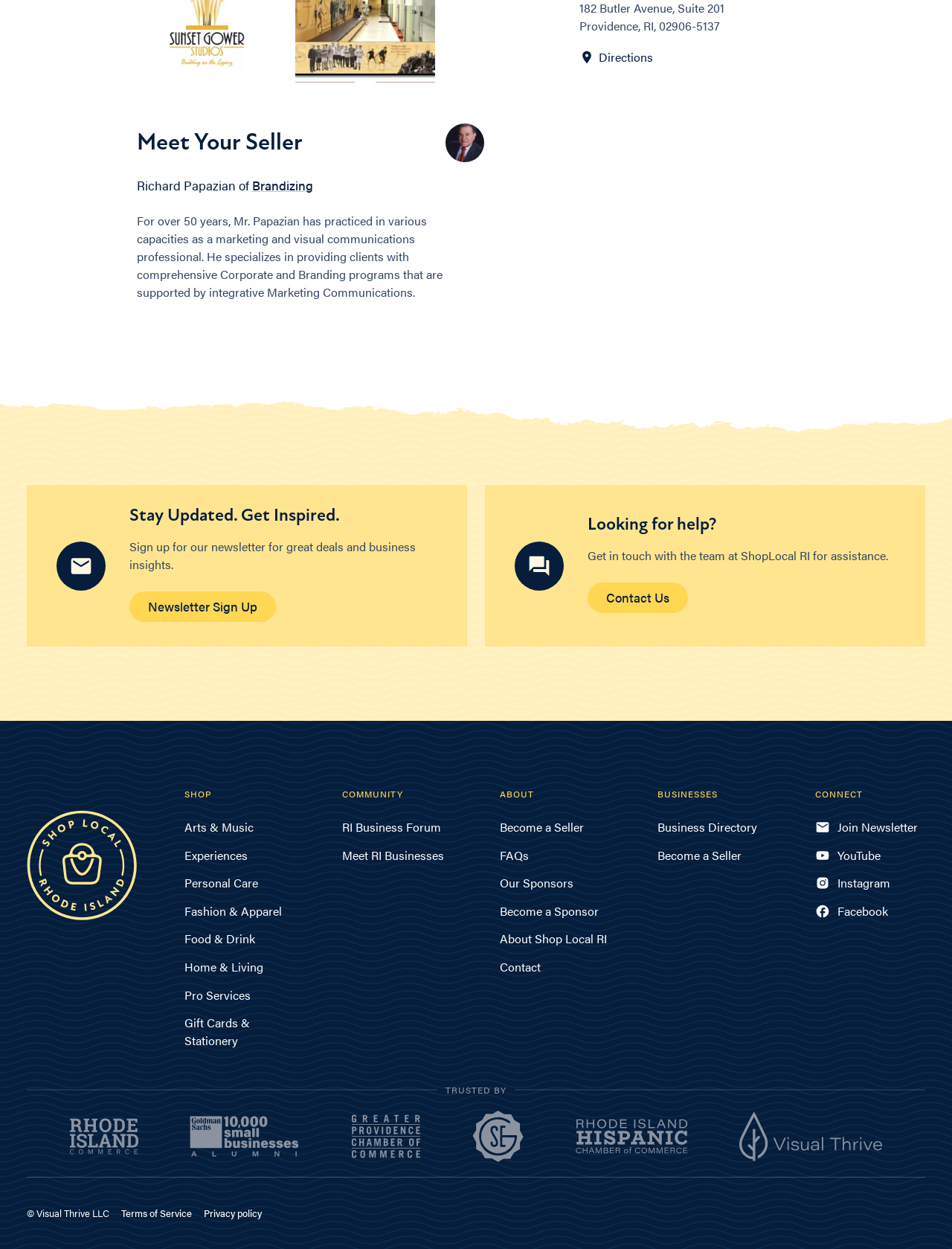Please specify the bounding box coordinates for the clickable region that will help you carry out the instruction: "Explore the Arts & Music category".

[0.194, 0.655, 0.266, 0.669]